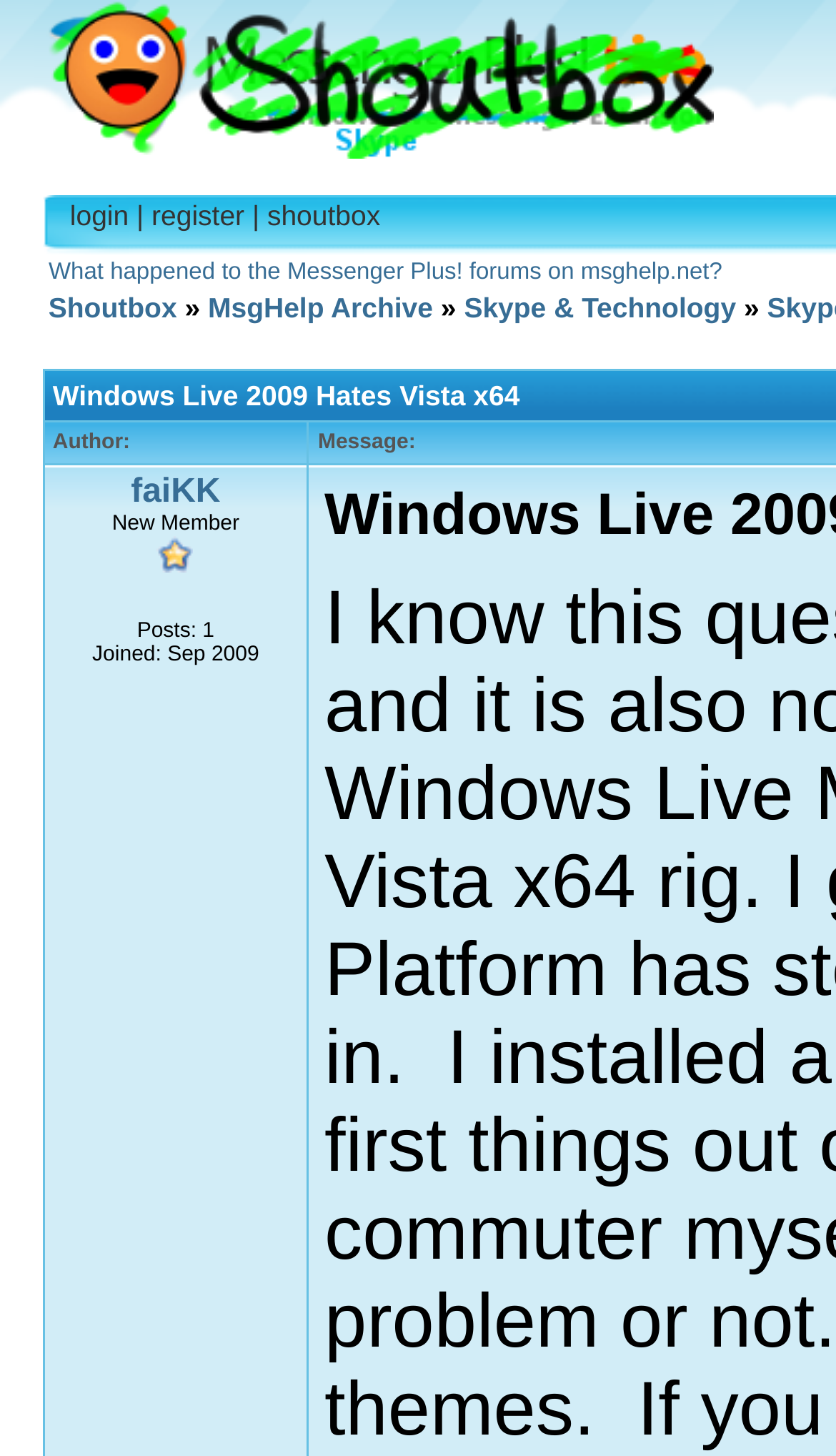Analyze the image and provide a detailed answer to the question: When did the author join?

I looked at the gridcell element with the label 'Author:' and found a StaticText element with the text 'Joined: Sep 2009', which indicates that the author joined in September 2009.